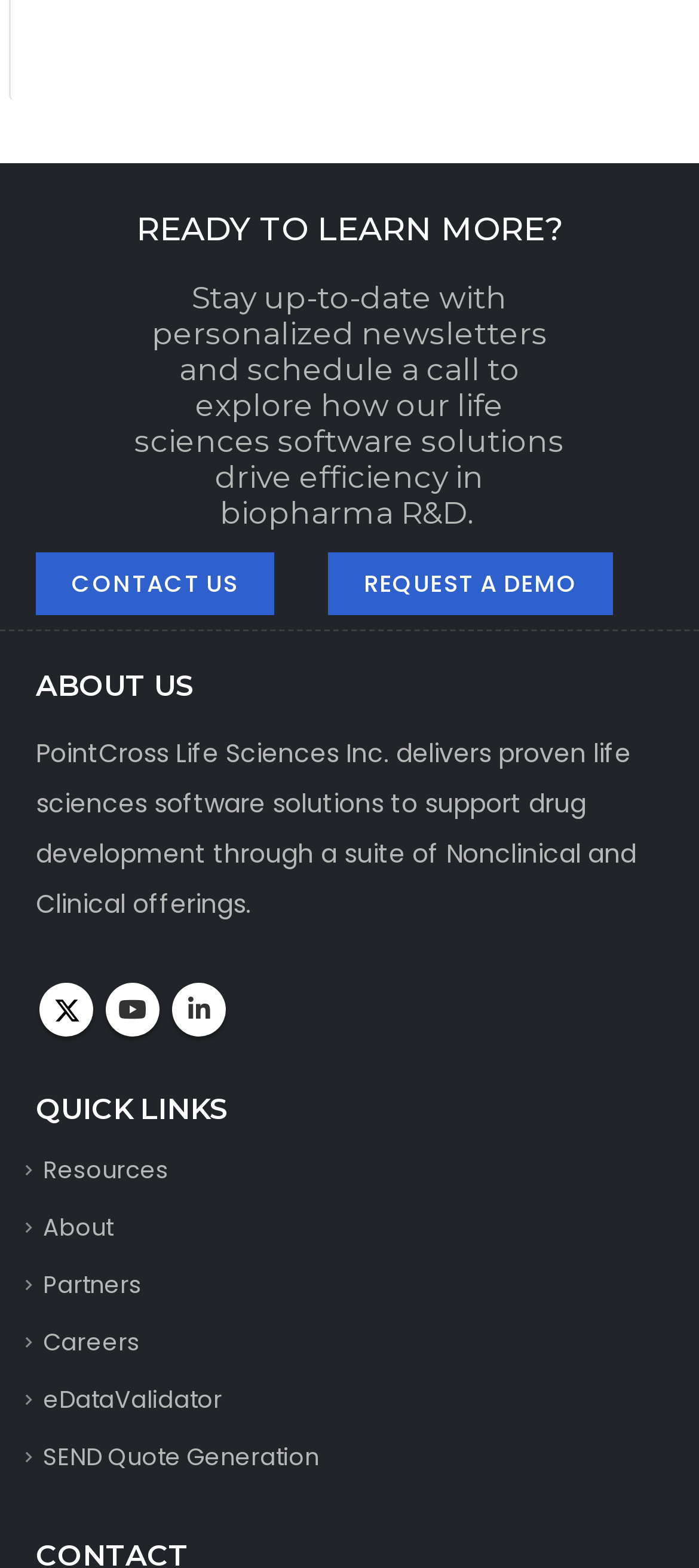Determine the bounding box coordinates of the UI element described by: "Contact Us".

[0.051, 0.352, 0.392, 0.392]